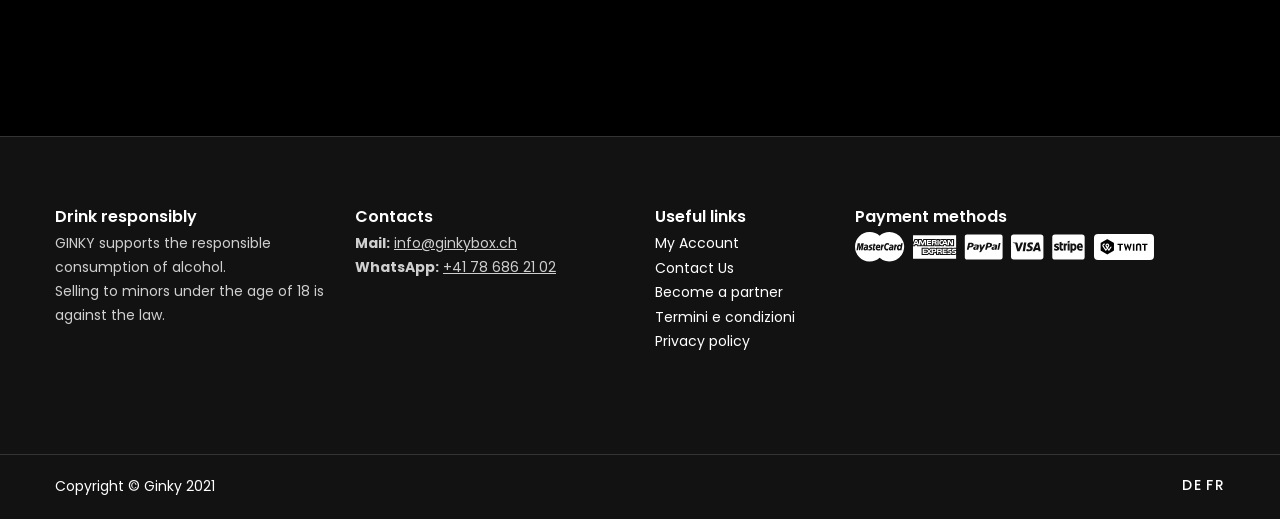Based on the image, provide a detailed response to the question:
How can I contact the company via WhatsApp?

The contact information for WhatsApp can be found in the section 'Contacts' where there is a StaticText element 'WhatsApp:' followed by a link element '+41 78 686 21 02'. This is the phone number to contact the company via WhatsApp.